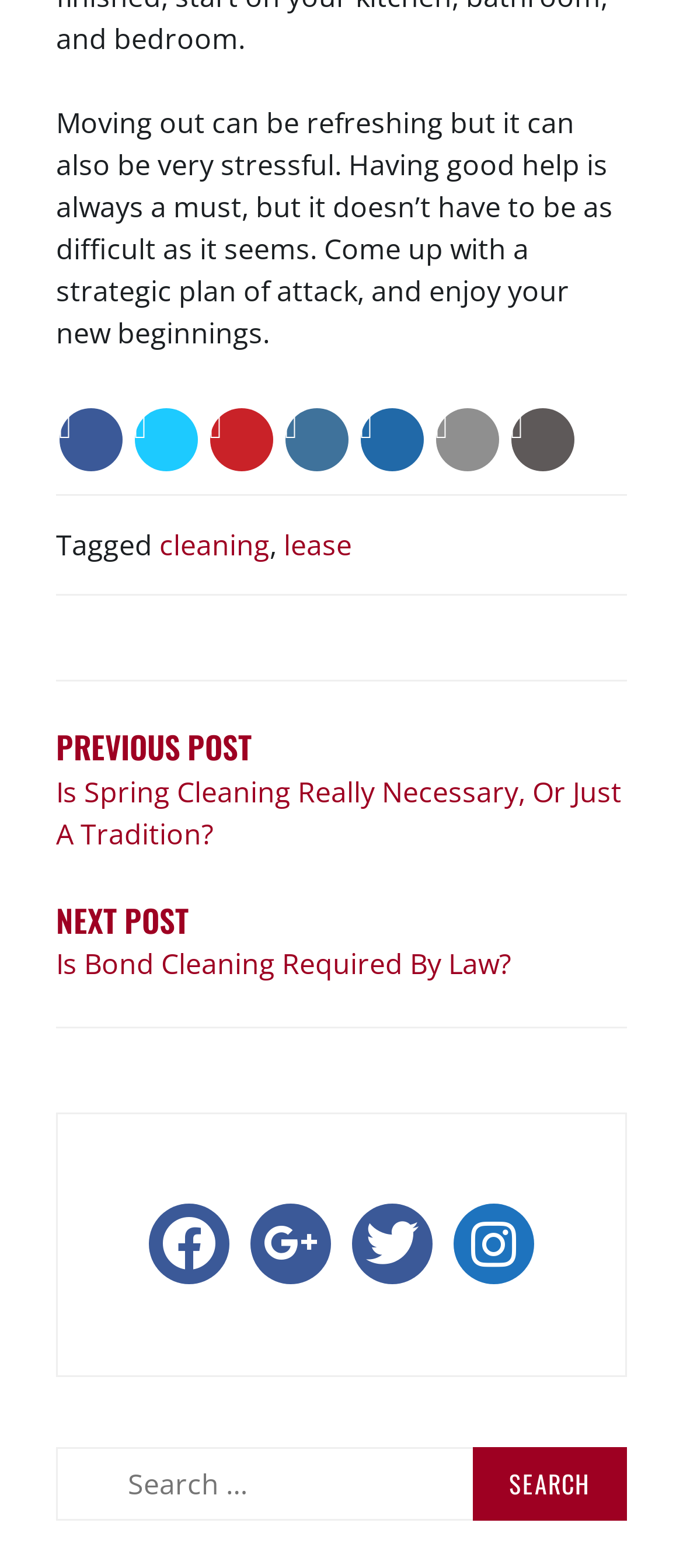Identify the bounding box coordinates of the region that should be clicked to execute the following instruction: "View January 2023".

None